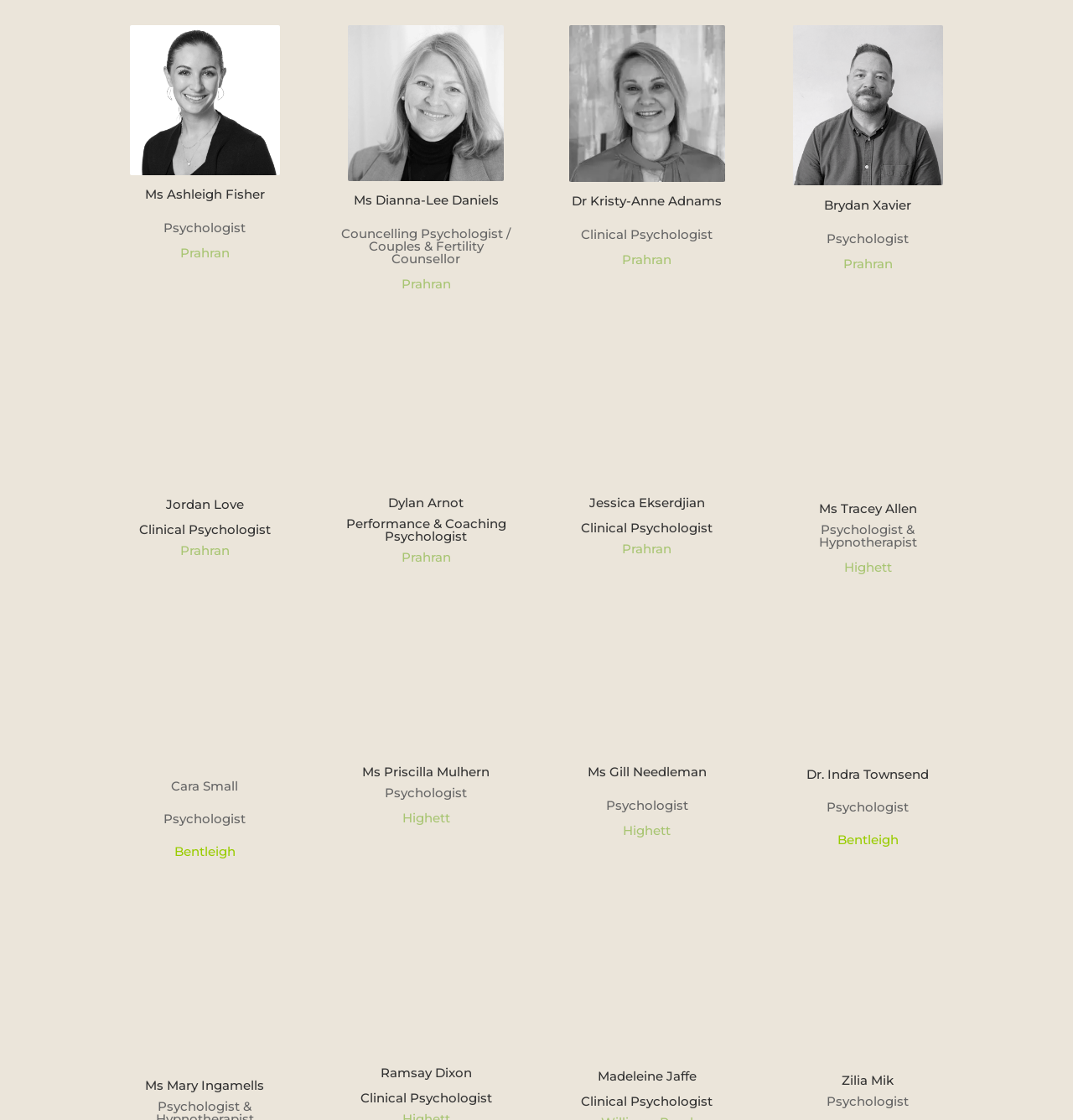Extract the bounding box coordinates for the HTML element that matches this description: "Dr Kristy-Anne Adnams". The coordinates should be four float numbers between 0 and 1, i.e., [left, top, right, bottom].

[0.533, 0.172, 0.673, 0.186]